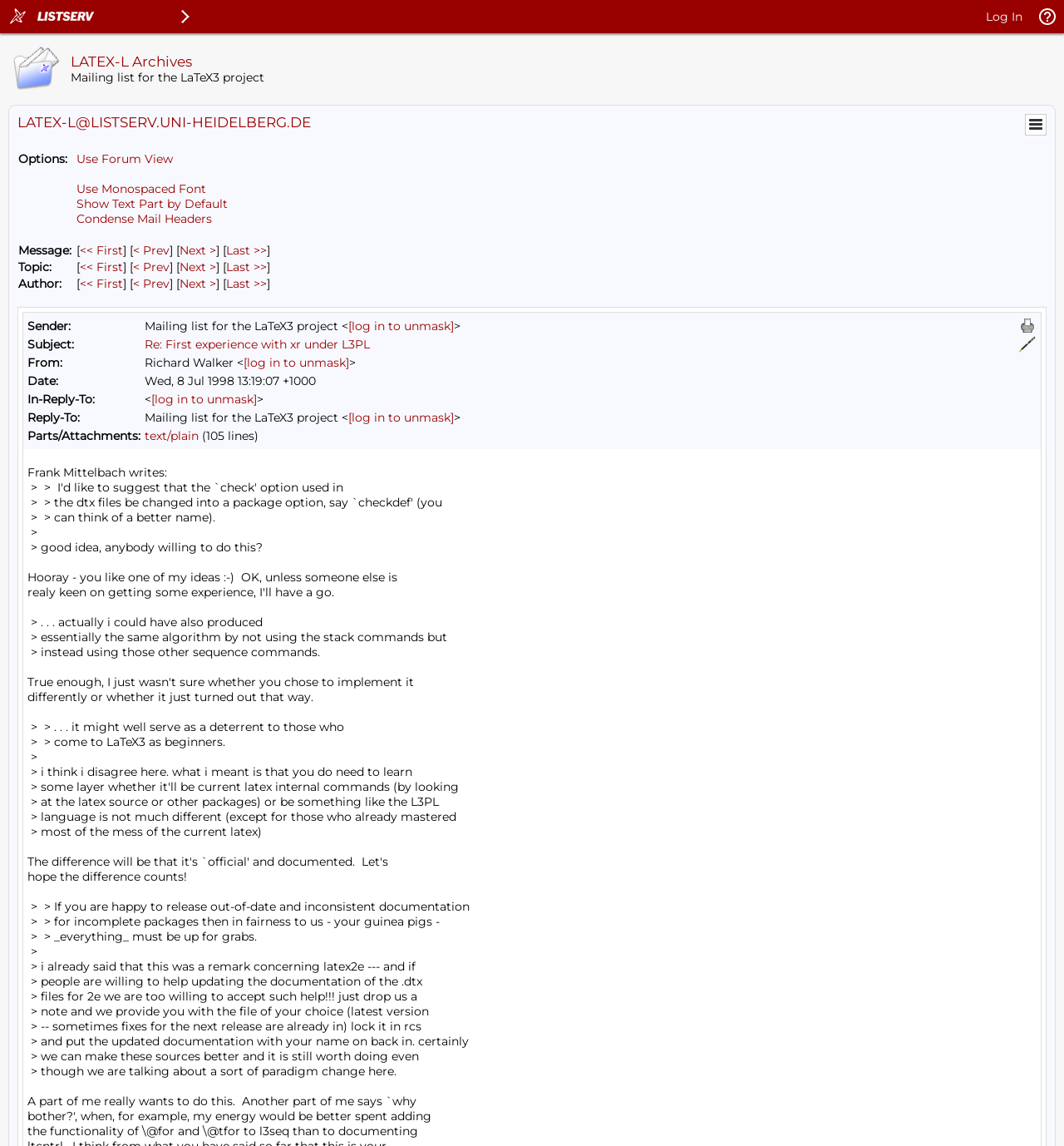Pinpoint the bounding box coordinates of the clickable element needed to complete the instruction: "Print". The coordinates should be provided as four float numbers between 0 and 1: [left, top, right, bottom].

[0.957, 0.276, 0.974, 0.292]